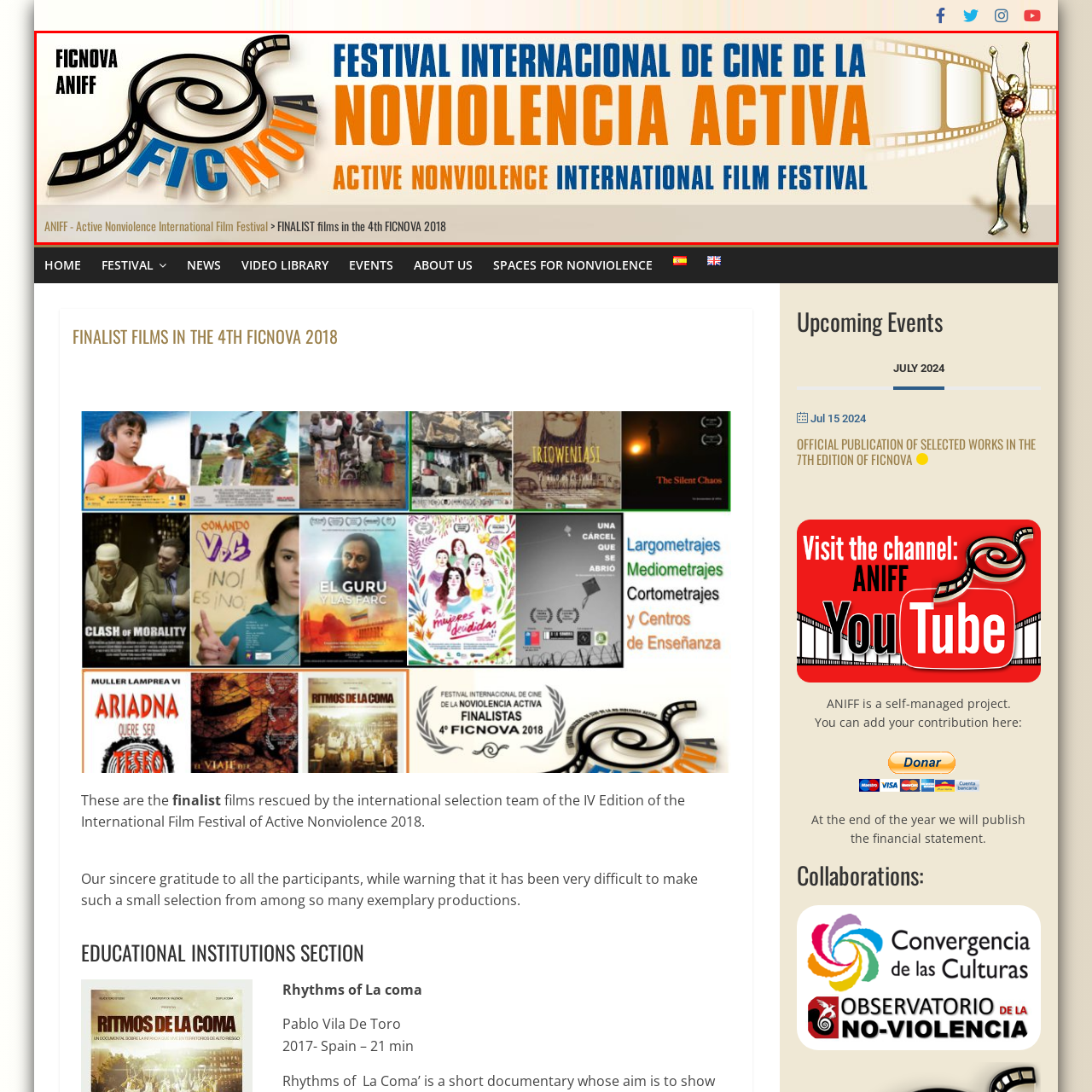What is the focus of the festival?
Look at the image highlighted within the red bounding box and provide a detailed answer to the question.

The question asks for the focus of the festival, which is obtained by understanding the context of the promotional banner. The festival's title and the phrase 'FINALIST films in the 4th FICNOVA 2018' indicate that the festival is focused on promoting nonviolence through cinema, highlighting films that convey messages of peace and social justice.